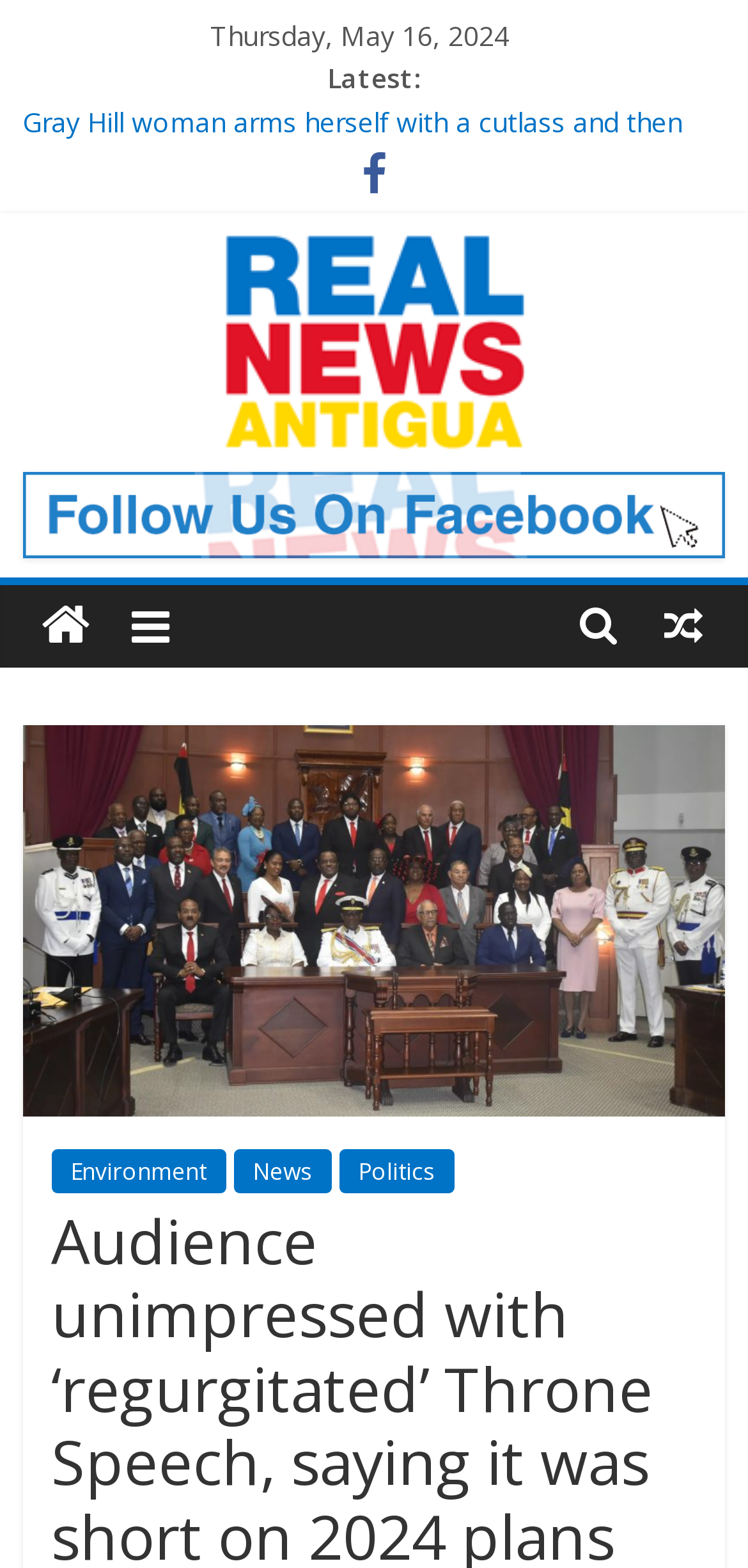Predict the bounding box of the UI element based on this description: "Environment".

[0.068, 0.733, 0.302, 0.761]